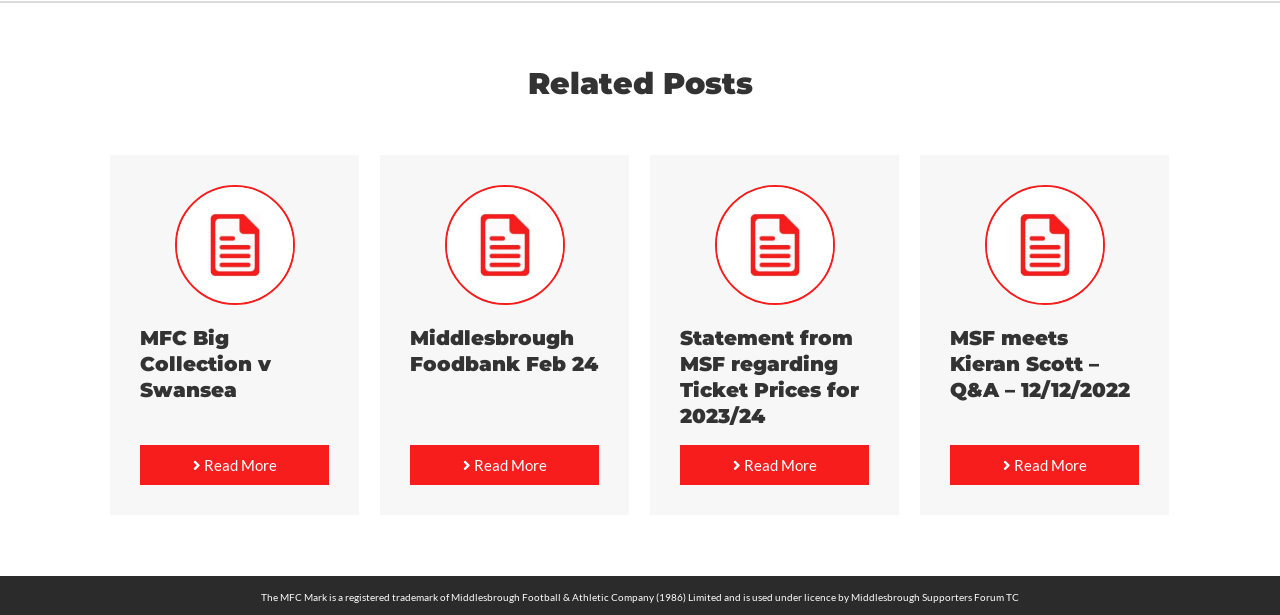Can you give a comprehensive explanation to the question given the content of the image?
What is the purpose of the 'Read More' links?

The 'Read More' links are children of the heading elements, which contain the titles of the related posts. The links have a font character '' and the text 'Read More'. This suggests that clicking on these links will allow the user to read more about the corresponding post.